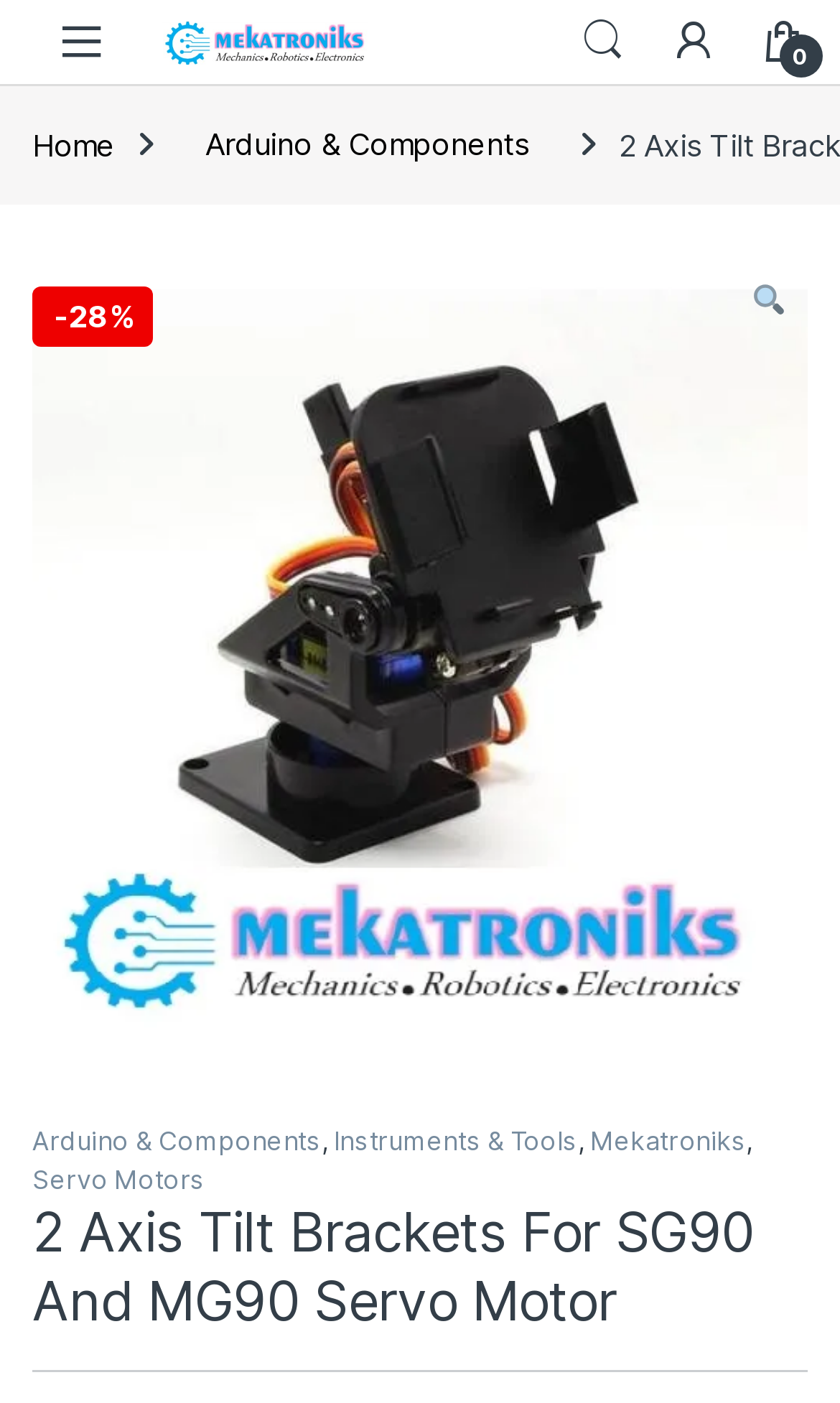Identify the bounding box for the described UI element. Provide the coordinates in (top-left x, top-left y, bottom-right x, bottom-right y) format with values ranging from 0 to 1: Arduino & Components

[0.211, 0.075, 0.663, 0.132]